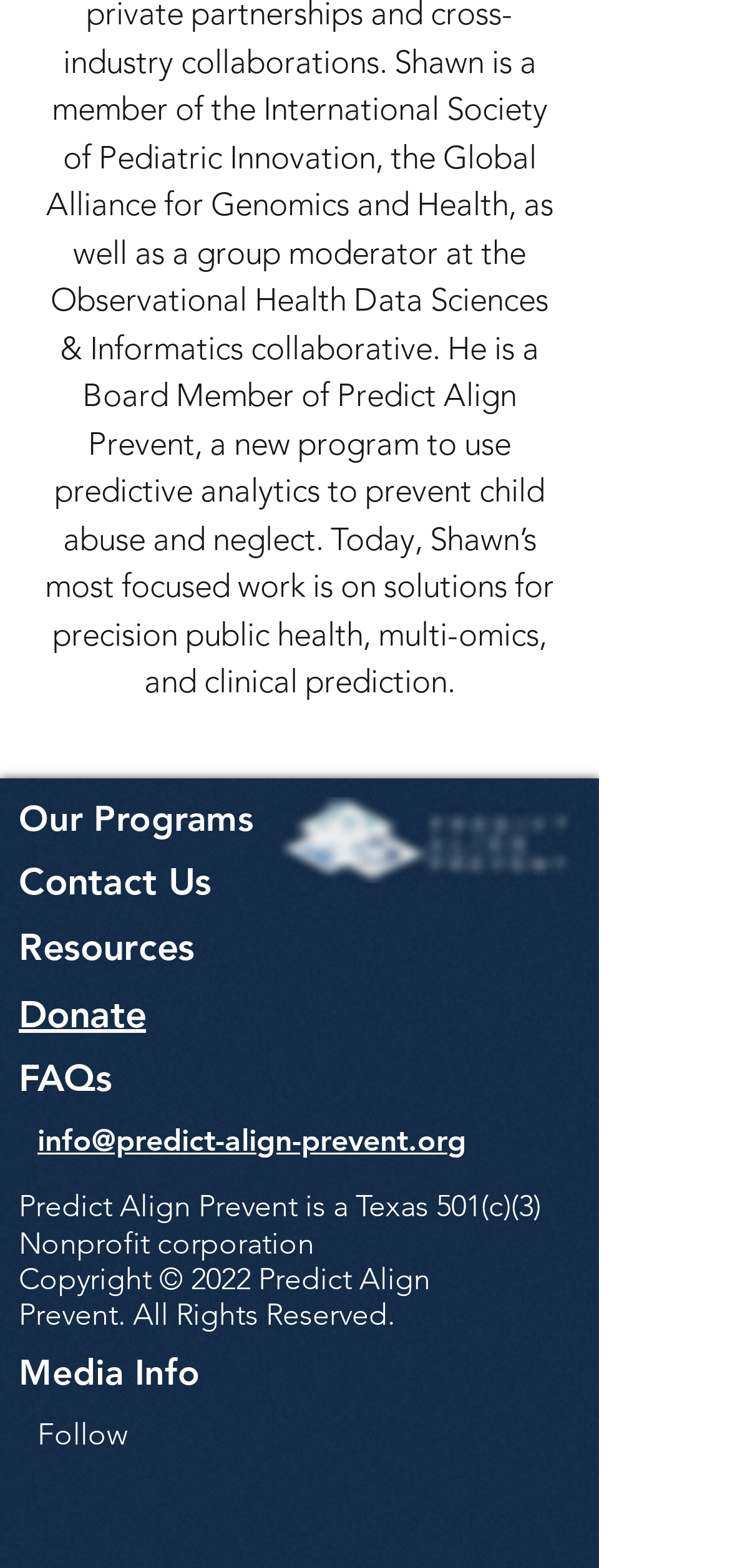Pinpoint the bounding box coordinates of the element to be clicked to execute the instruction: "Check FAQs".

[0.026, 0.673, 0.154, 0.701]